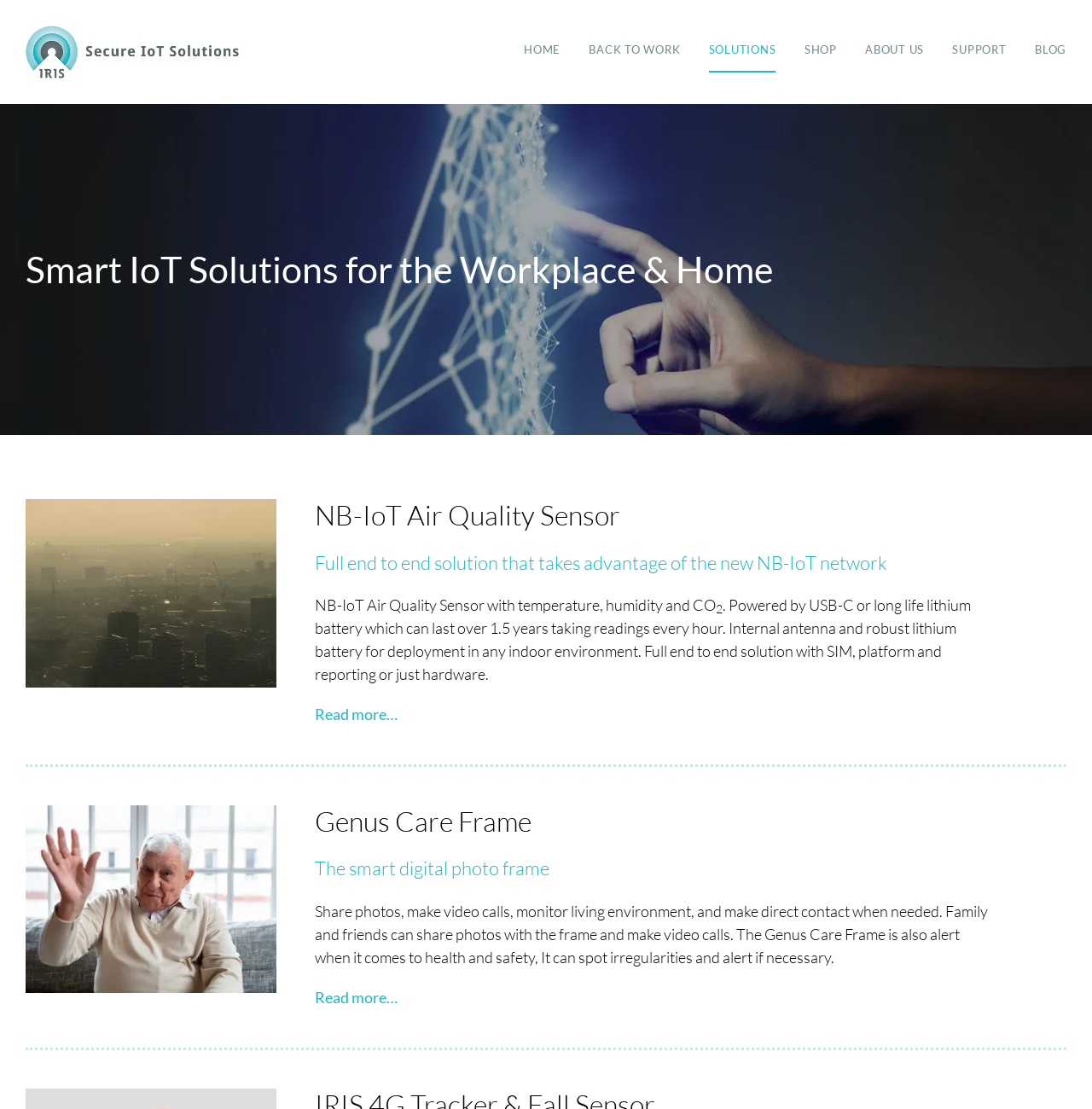Respond to the question below with a single word or phrase:
What is the name of the air quality sensor?

NB-IoT Air Quality Sensor